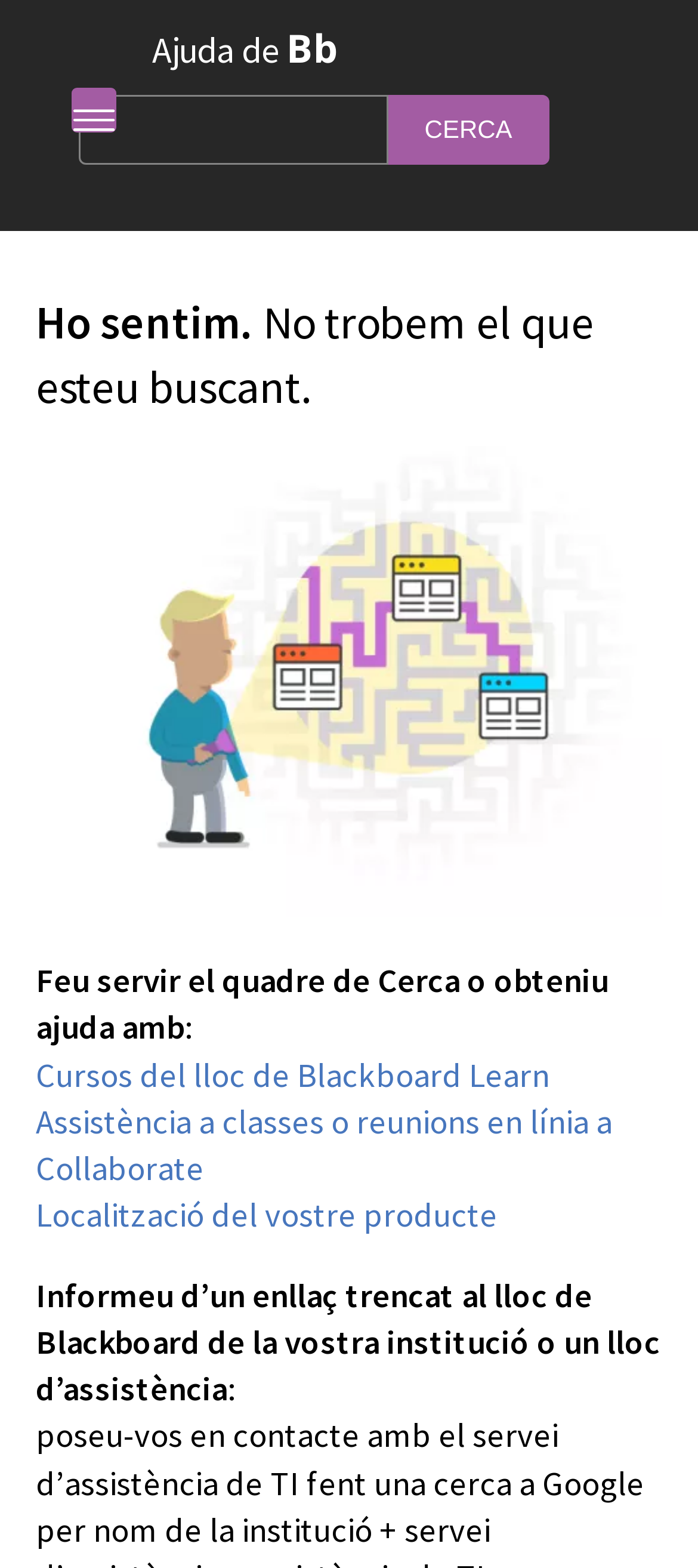Could you indicate the bounding box coordinates of the region to click in order to complete this instruction: "Click on the Cerca button".

[0.556, 0.06, 0.786, 0.105]